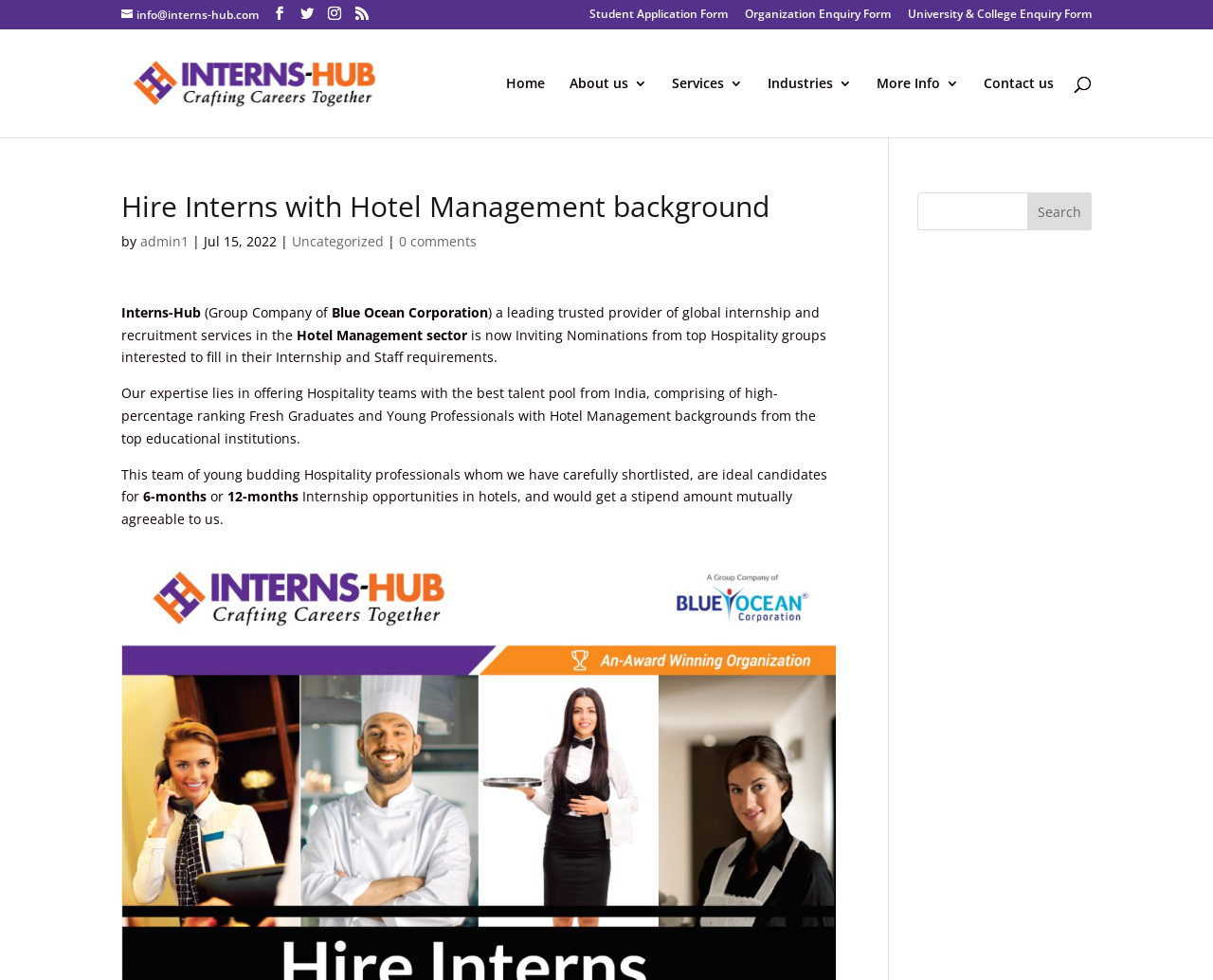Give a short answer to this question using one word or a phrase:
What is the duration of internship opportunities mentioned?

6-months or 12-months